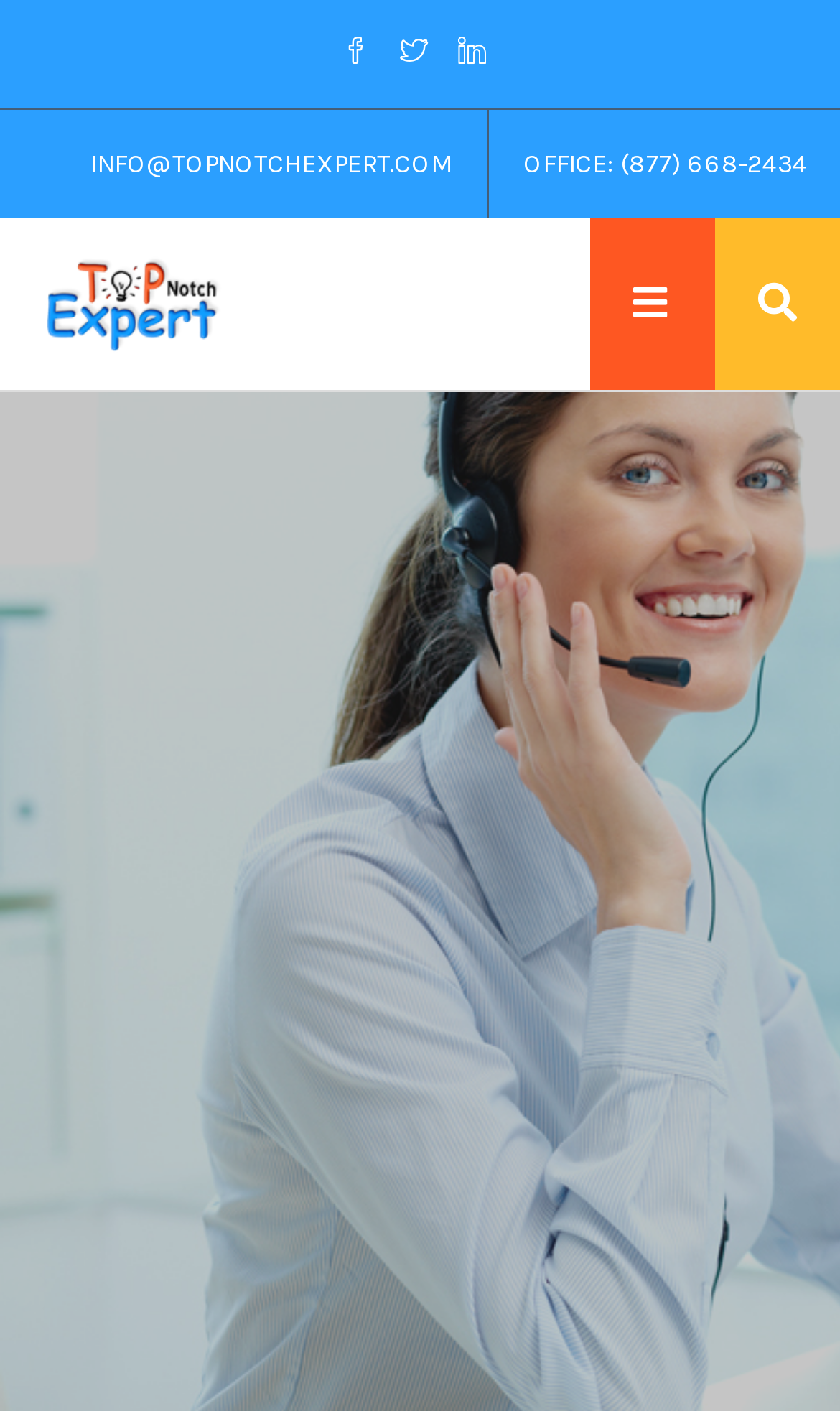Please reply with a single word or brief phrase to the question: 
Is there a navigation menu?

Yes